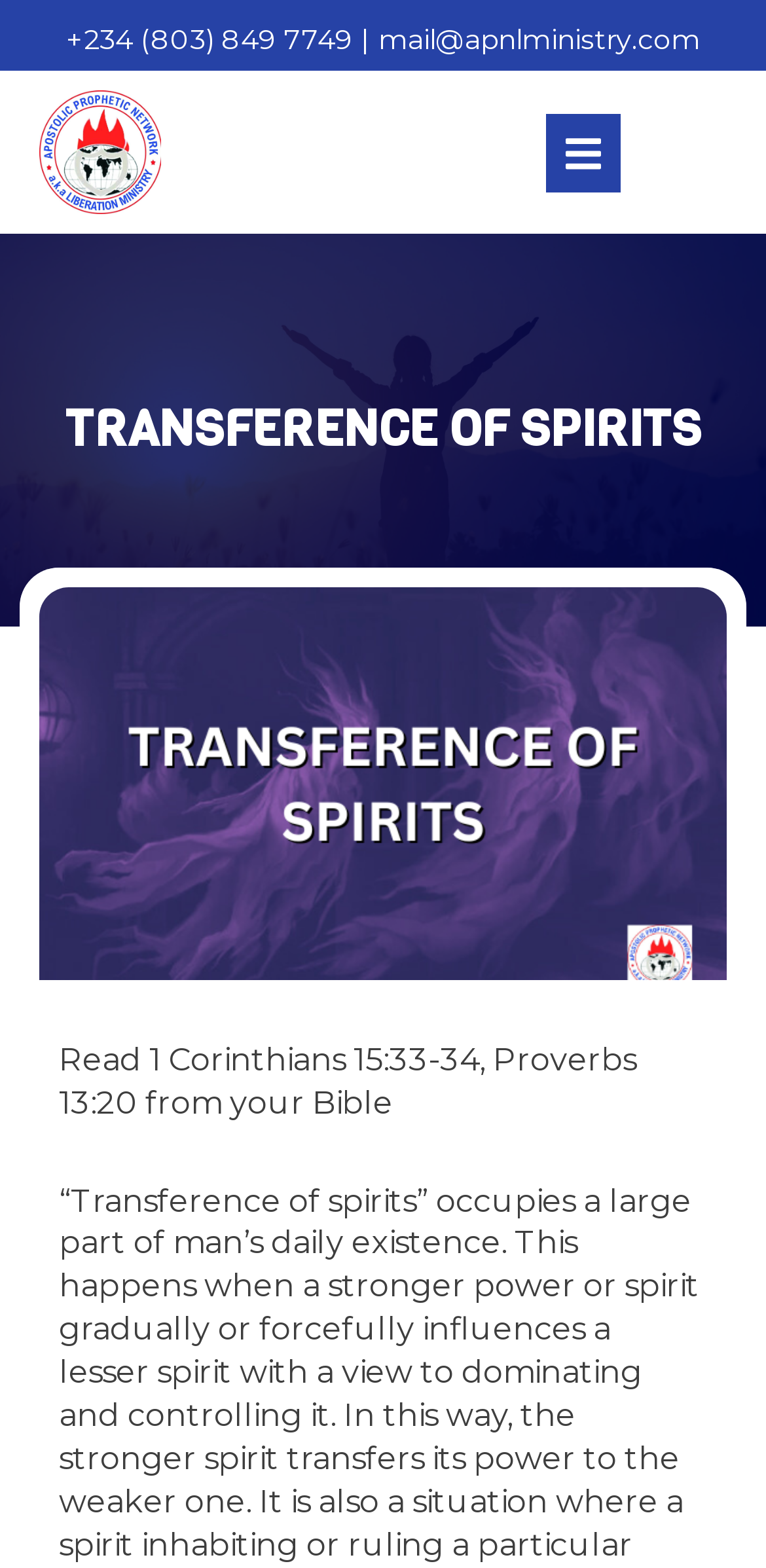Generate the text content of the main heading of the webpage.

TRANSFERENCE OF SPIRITS